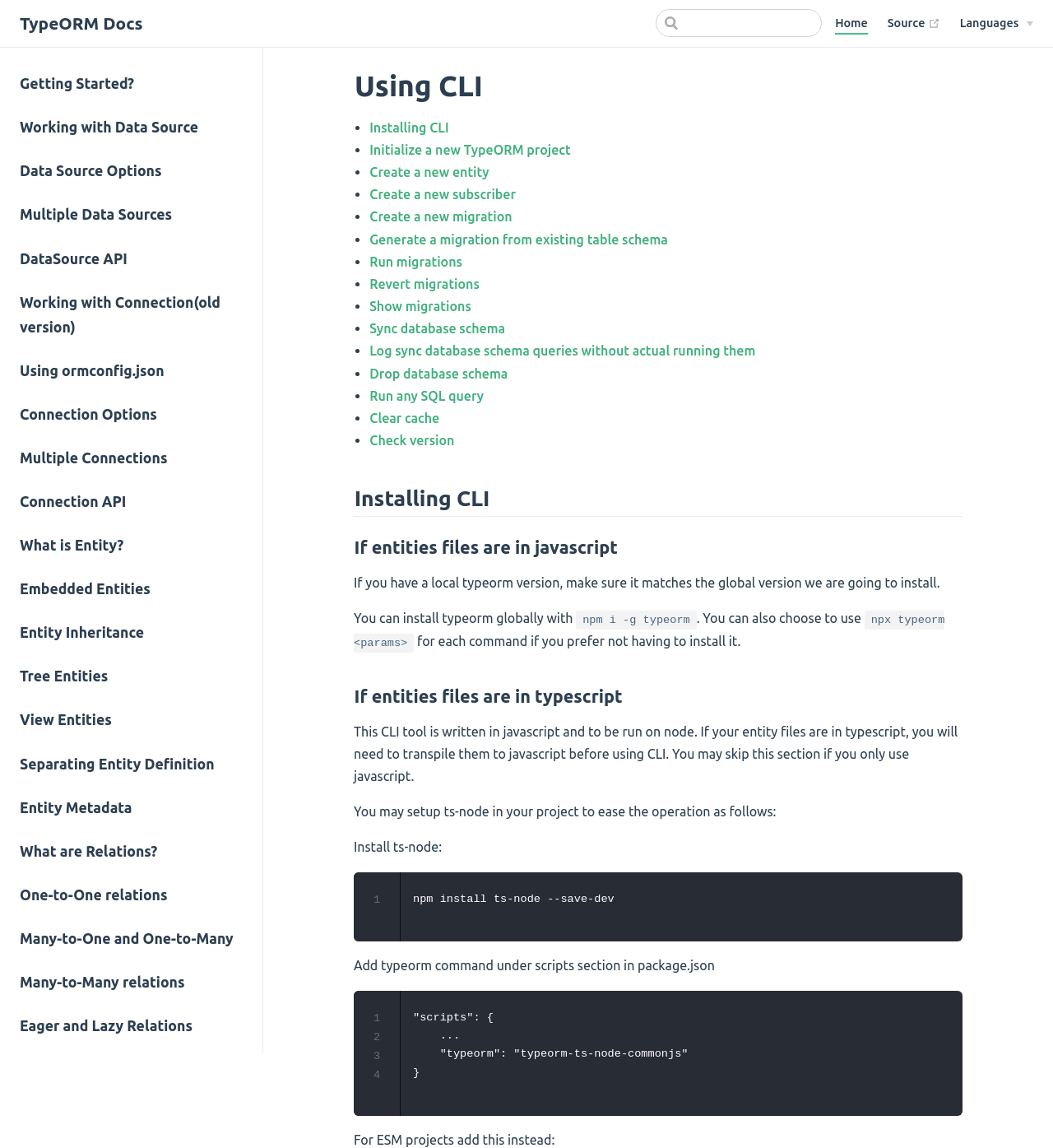Find the bounding box coordinates of the area to click in order to follow the instruction: "Learn about getting started with TypeORM".

[0.0, 0.058, 0.249, 0.088]